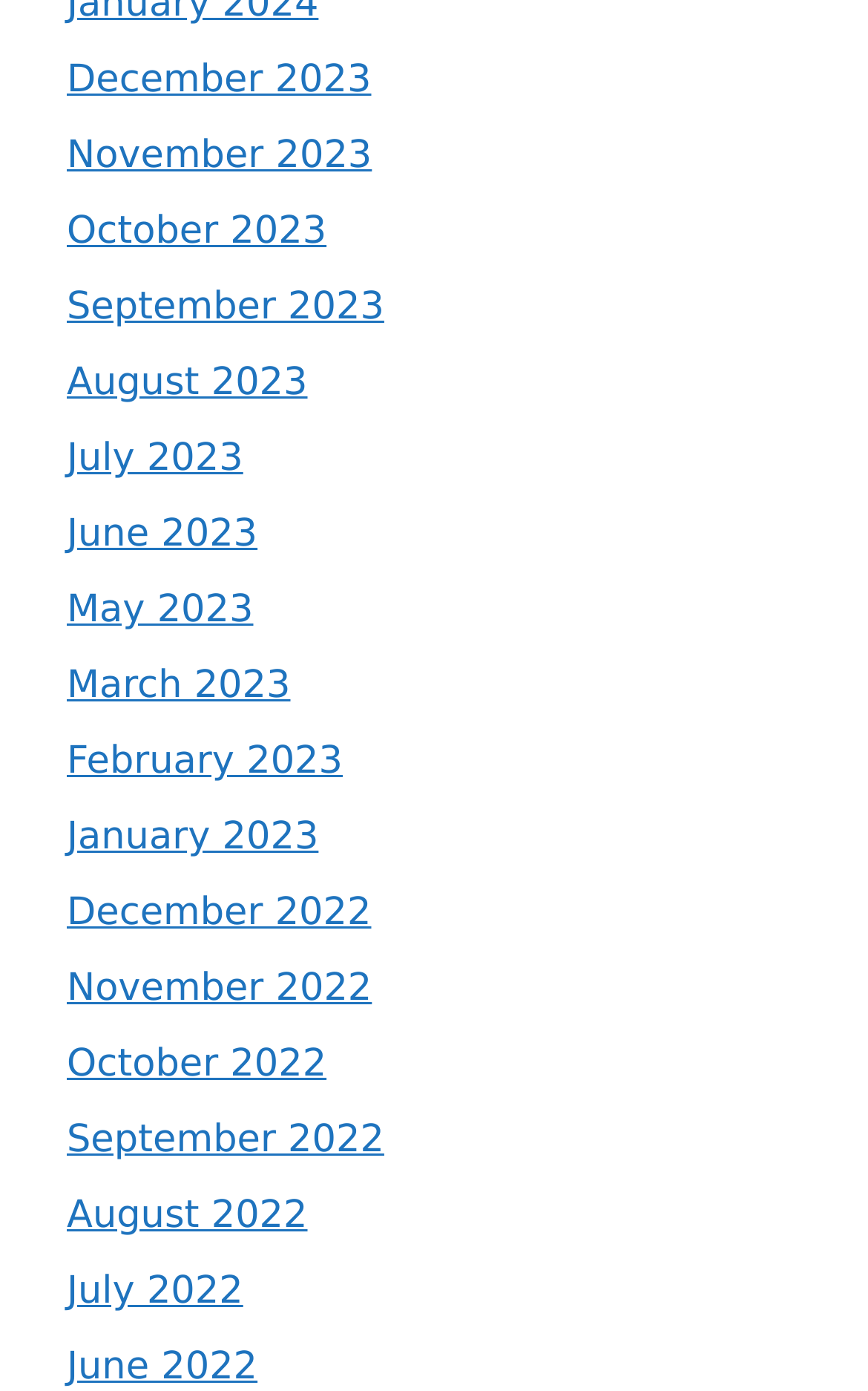Identify the bounding box coordinates of the section that should be clicked to achieve the task described: "View December 2023".

[0.077, 0.042, 0.428, 0.074]